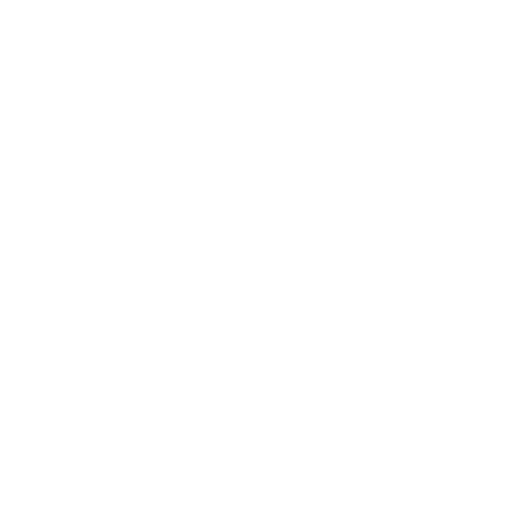What is the output power of the speaker?
Using the image, give a concise answer in the form of a single word or short phrase.

5W